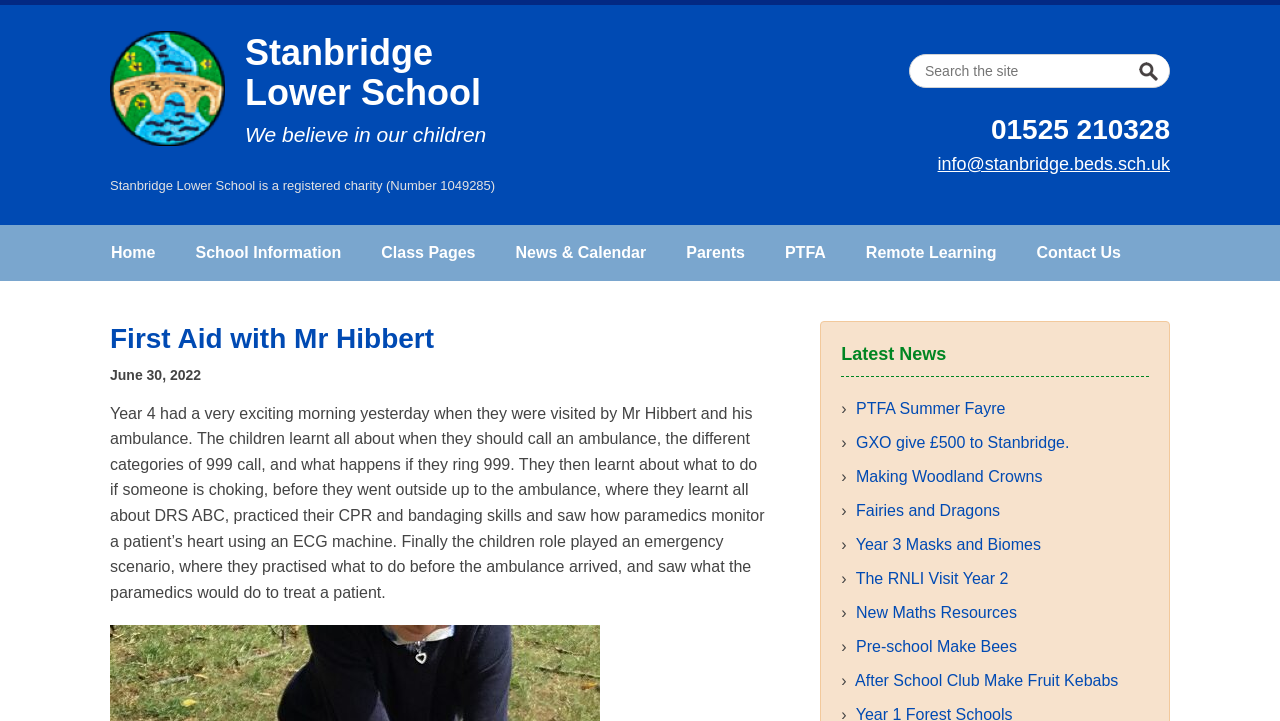Can you specify the bounding box coordinates of the area that needs to be clicked to fulfill the following instruction: "Visit the school homepage"?

[0.071, 0.312, 0.137, 0.389]